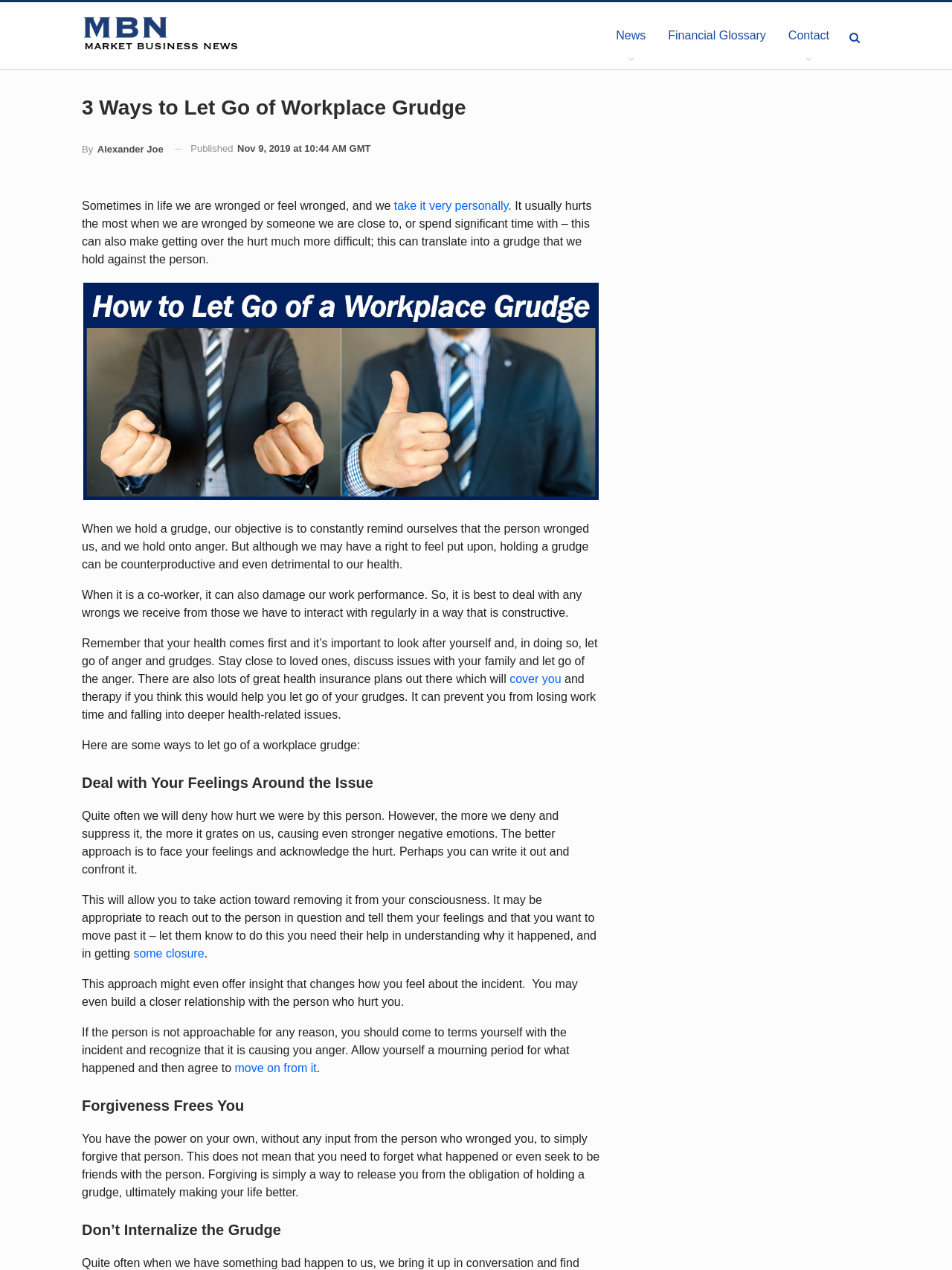Determine the bounding box coordinates of the clickable element necessary to fulfill the instruction: "Read more about getting some closure". Provide the coordinates as four float numbers within the 0 to 1 range, i.e., [left, top, right, bottom].

[0.14, 0.746, 0.214, 0.756]